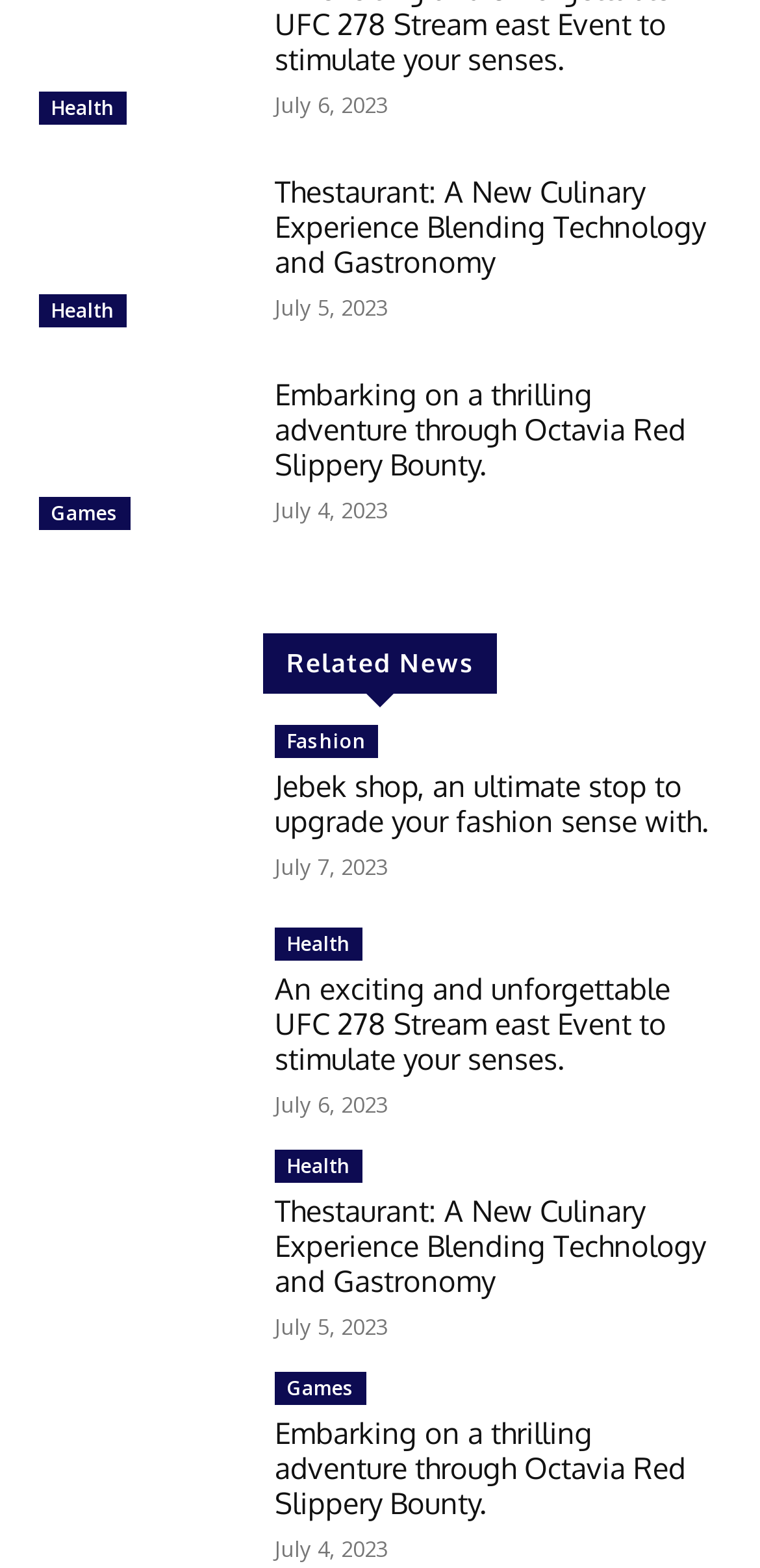Answer the question in one word or a short phrase:
What is the date of the news article 'Embarking on a thrilling adventure through Octavia Red Slippery Bounty'?

July 4, 2023